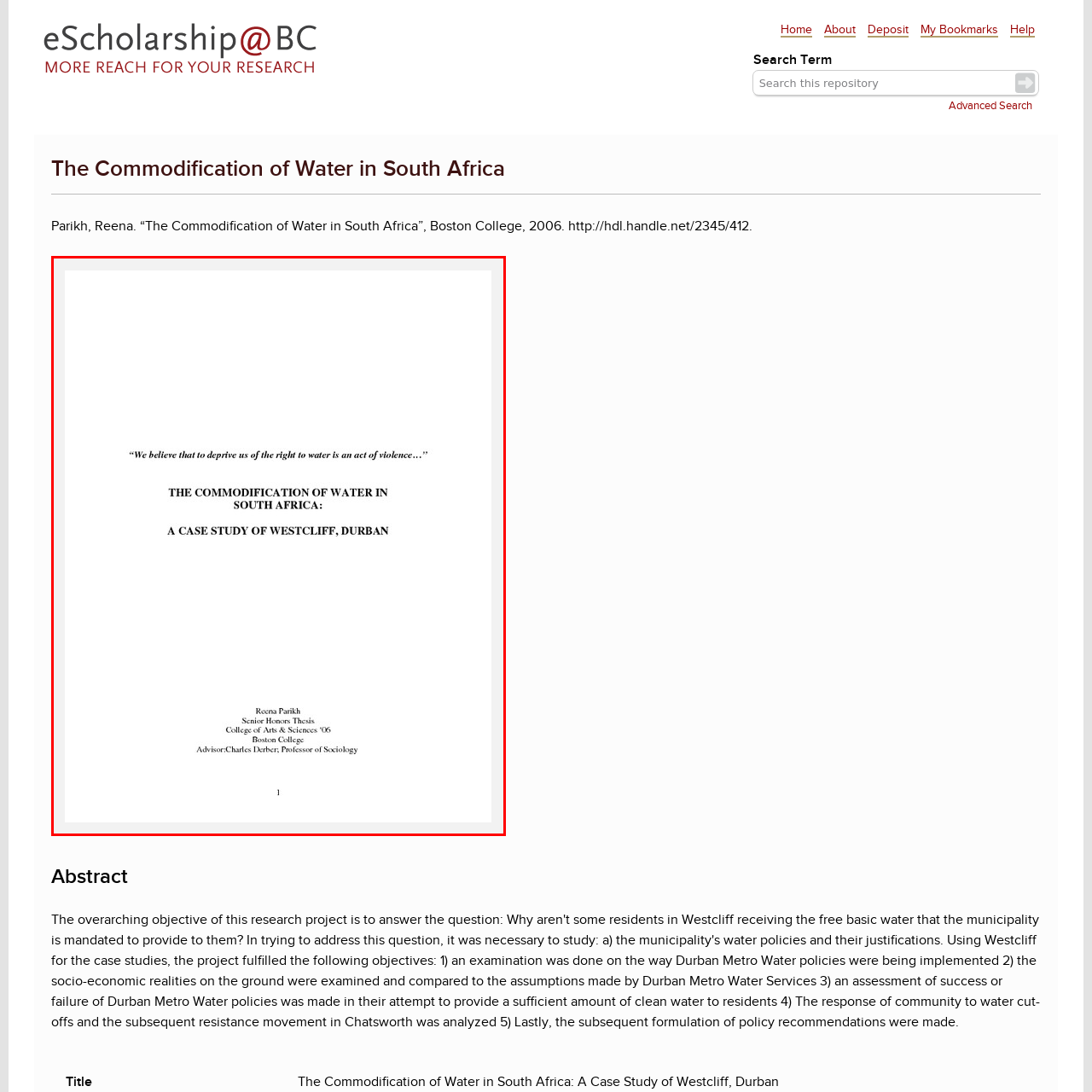Review the image segment marked with the grey border and deliver a thorough answer to the following question, based on the visual information provided: 
What is the name of the professor overseeing the thesis?

The name of the professor overseeing the thesis is obtained by reading the text below the author's name, which mentions Charles Darber as the Professor of Sociology and the advisor of Reena Parikh.